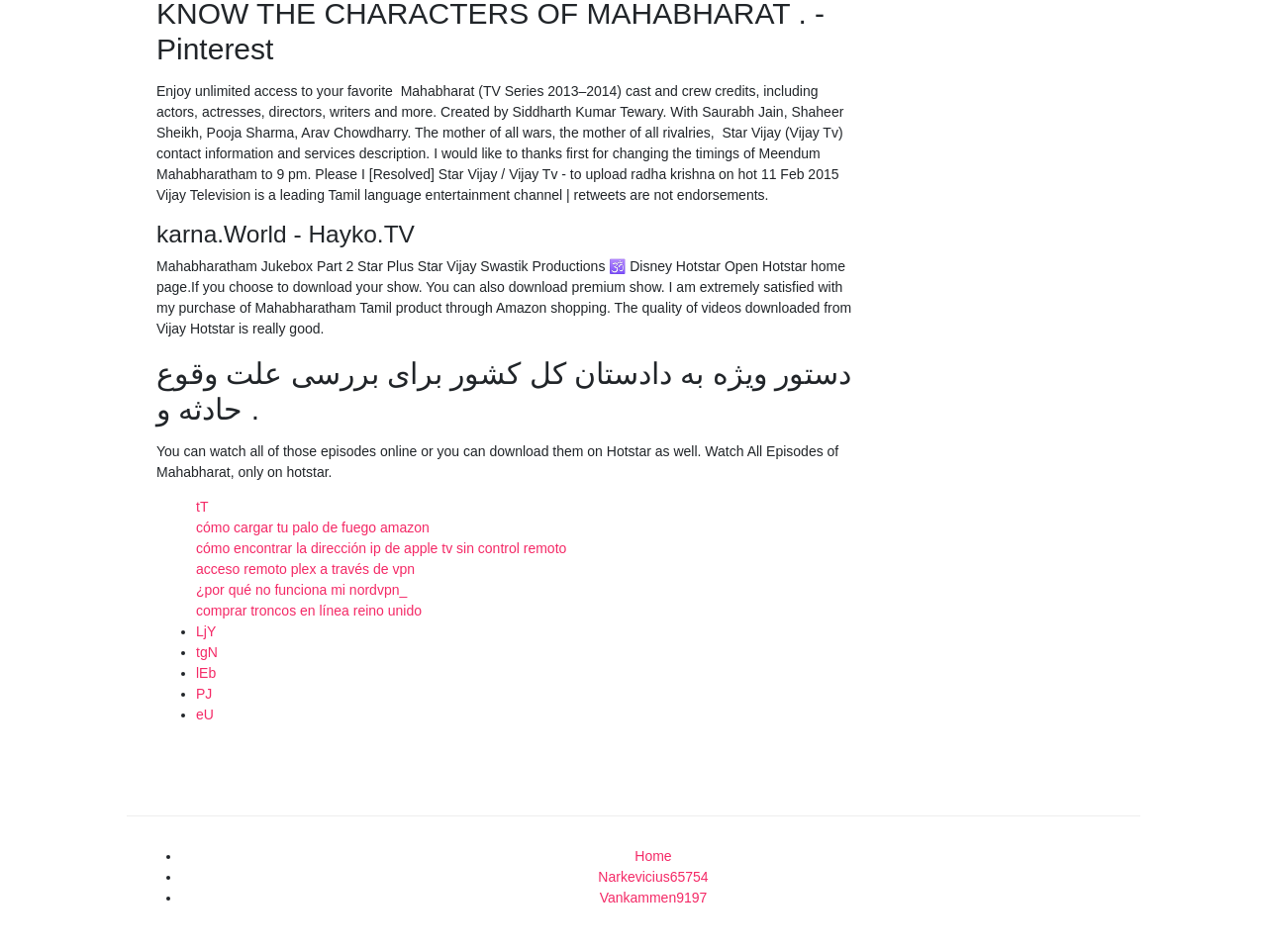Please determine the bounding box coordinates of the element to click on in order to accomplish the following task: "Click on 'karna.World - Hayko.TV'". Ensure the coordinates are four float numbers ranging from 0 to 1, i.e., [left, top, right, bottom].

[0.123, 0.231, 0.677, 0.262]